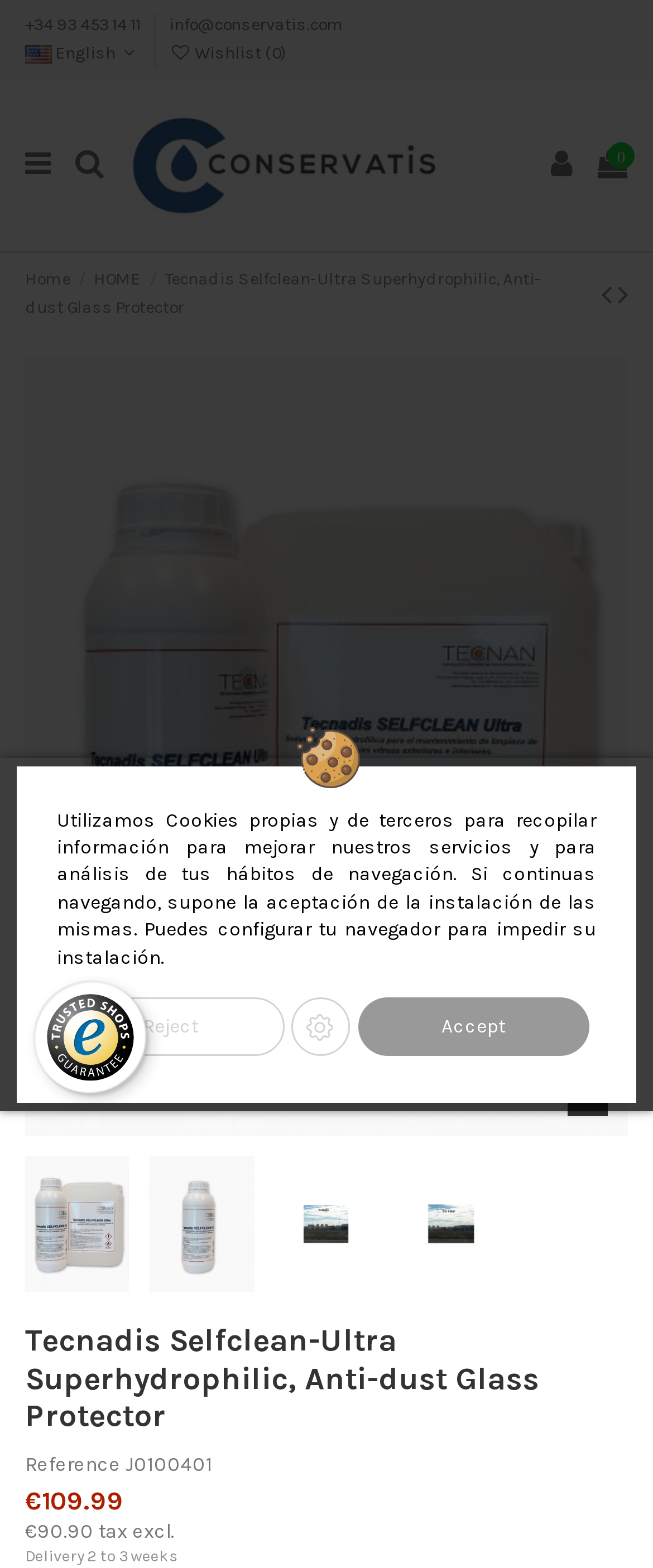For the element described, predict the bounding box coordinates as (top-left x, top-left y, bottom-right x, bottom-right y). All values should be between 0 and 1. Element description: Sign in

[0.824, 0.09, 0.896, 0.121]